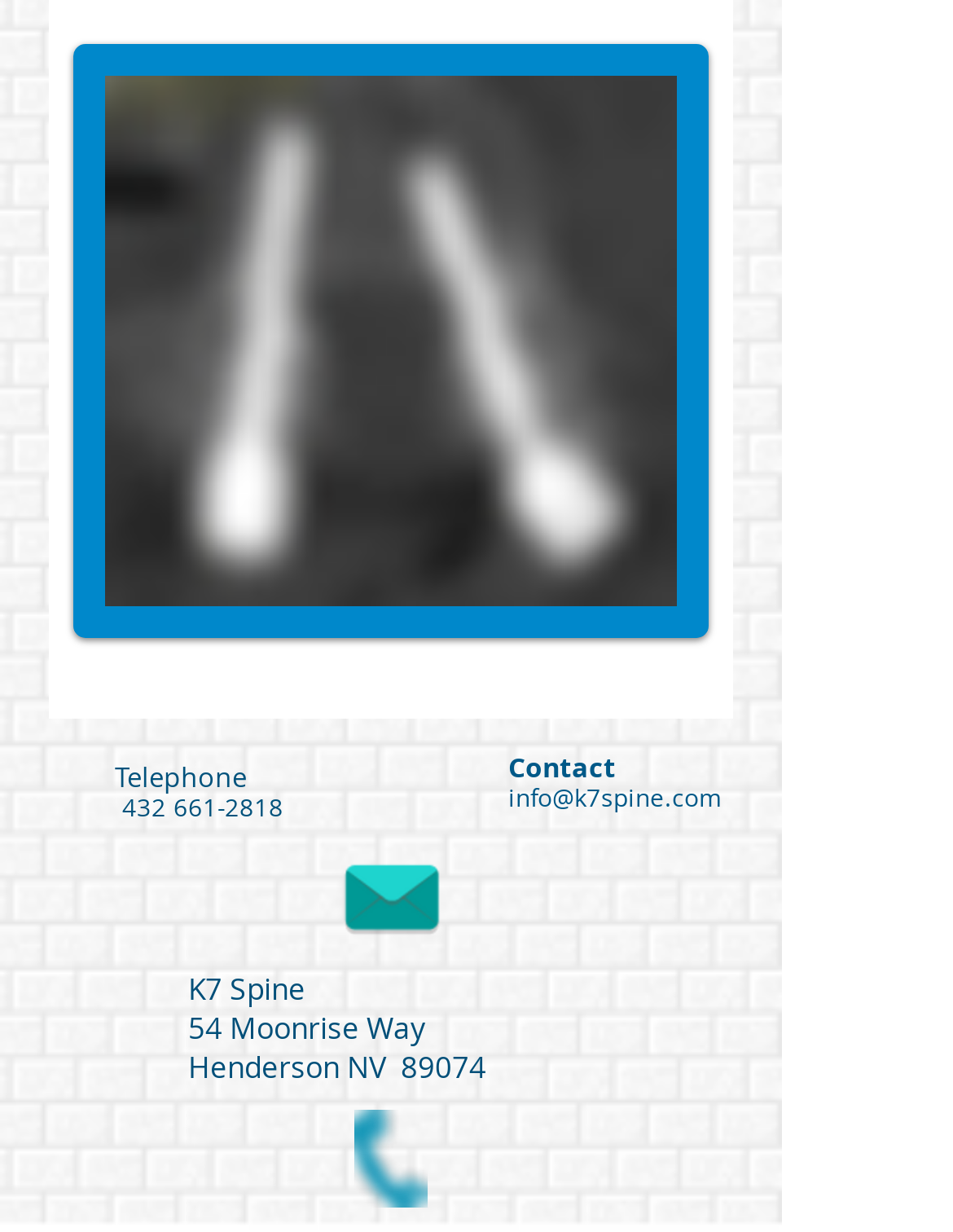What is the phone number of the spine center?
Look at the webpage screenshot and answer the question with a detailed explanation.

The phone number of the spine center can be obtained from the link '432 661-2818' located next to the static text 'Telephone', which is likely to be the contact information of the spine center.